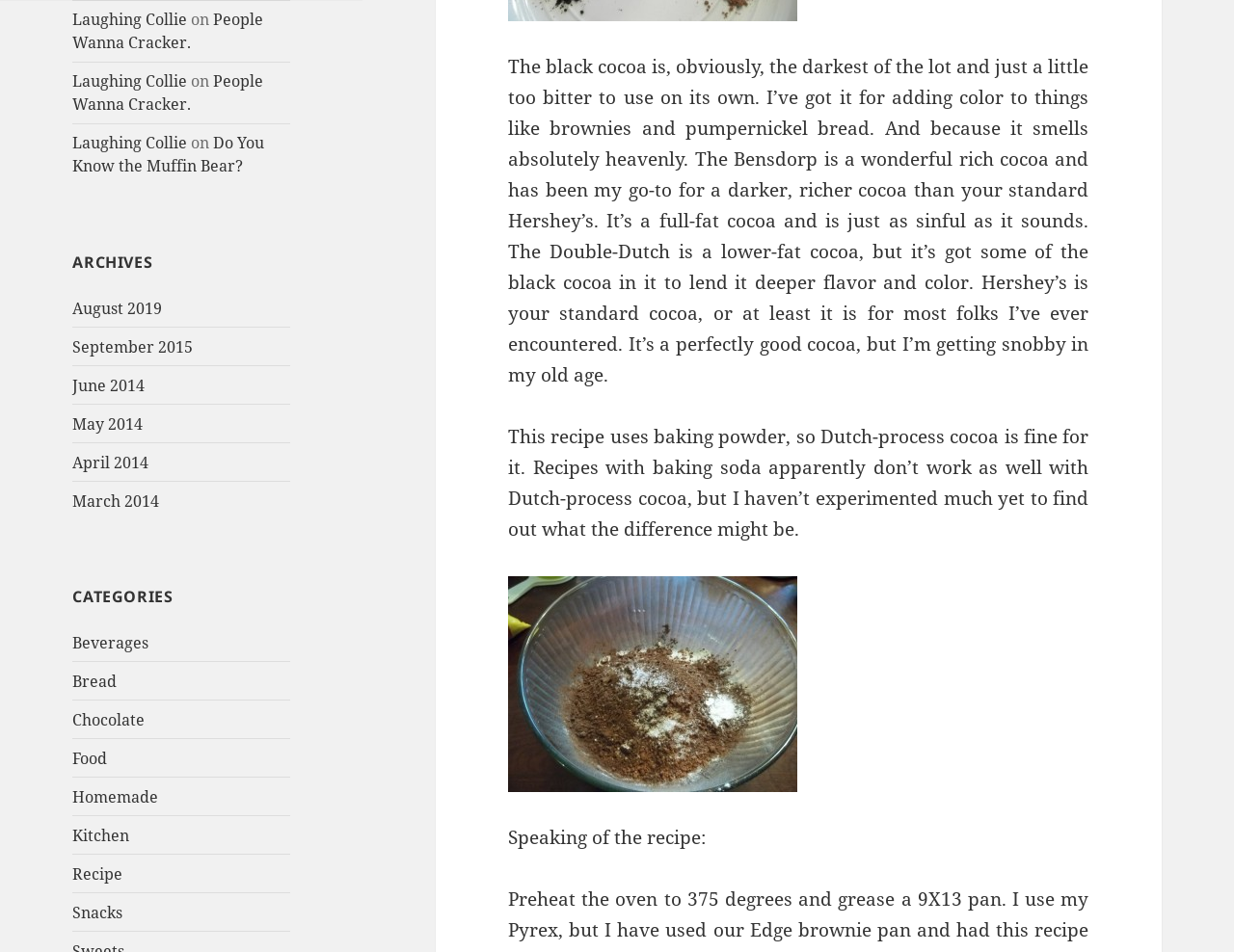How many categories are listed on the webpage?
Refer to the image and respond with a one-word or short-phrase answer.

9